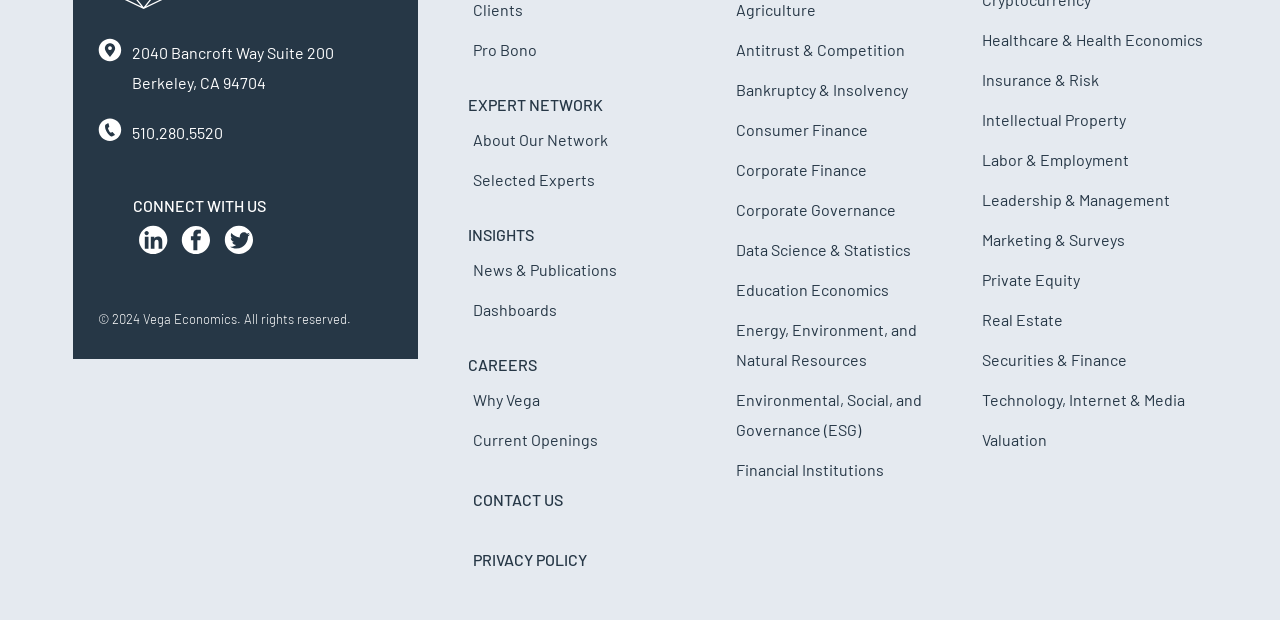What are the areas of expertise of Vega Economics?
Craft a detailed and extensive response to the question.

I found the areas of expertise by looking at the link elements on the webpage, which provide a list of areas such as 'Antitrust & Competition', 'Bankruptcy & Insolvency', and many others.